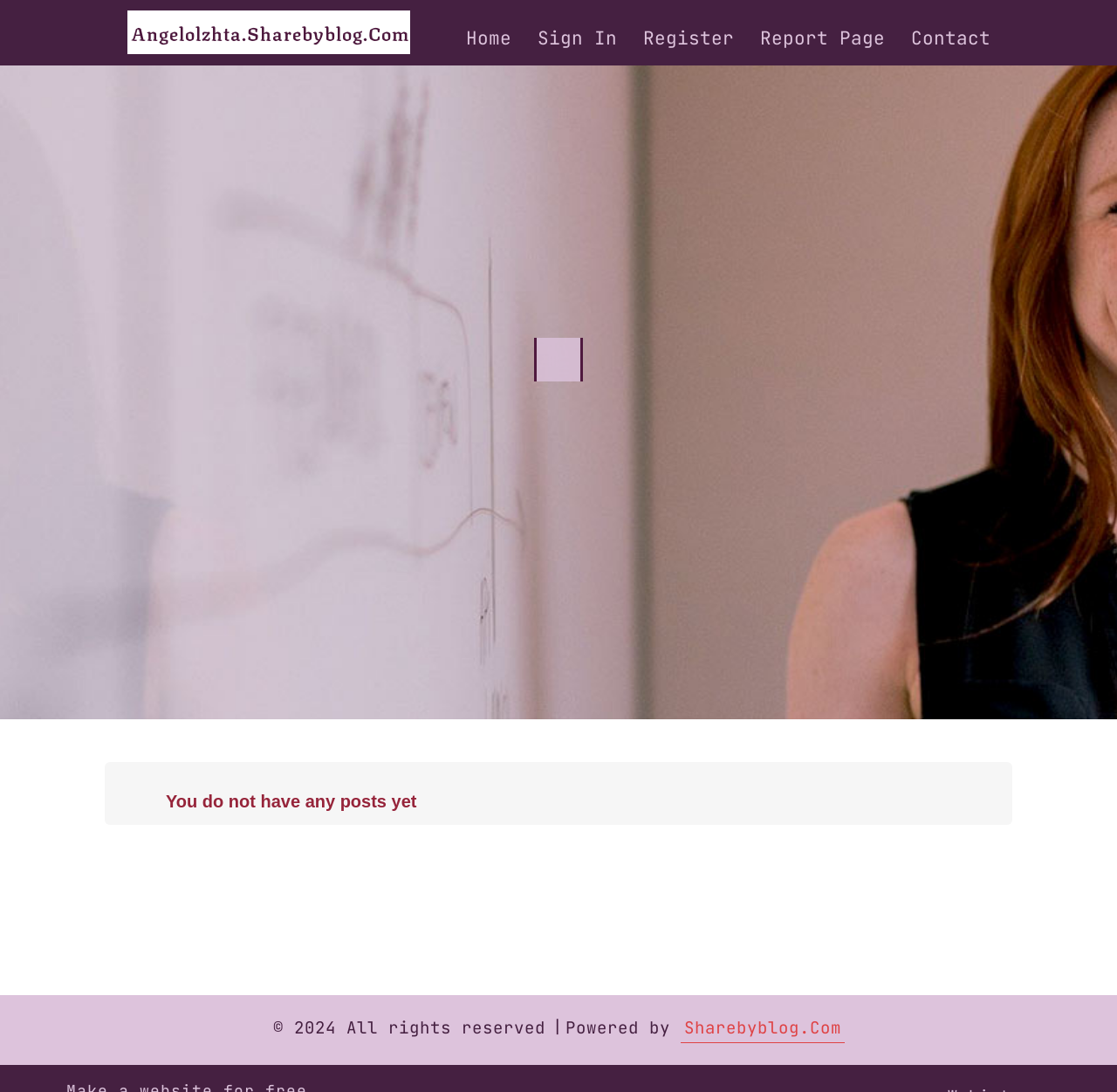What is the purpose of this website?
Please provide a comprehensive answer based on the information in the image.

Based on the layout and content of the webpage, it appears to be a blogging platform where users can create and manage their own blogs. The presence of links such as 'Home', 'Sign In', 'Register', and 'Contact' suggests that users can create accounts and manage their blogs on this website.